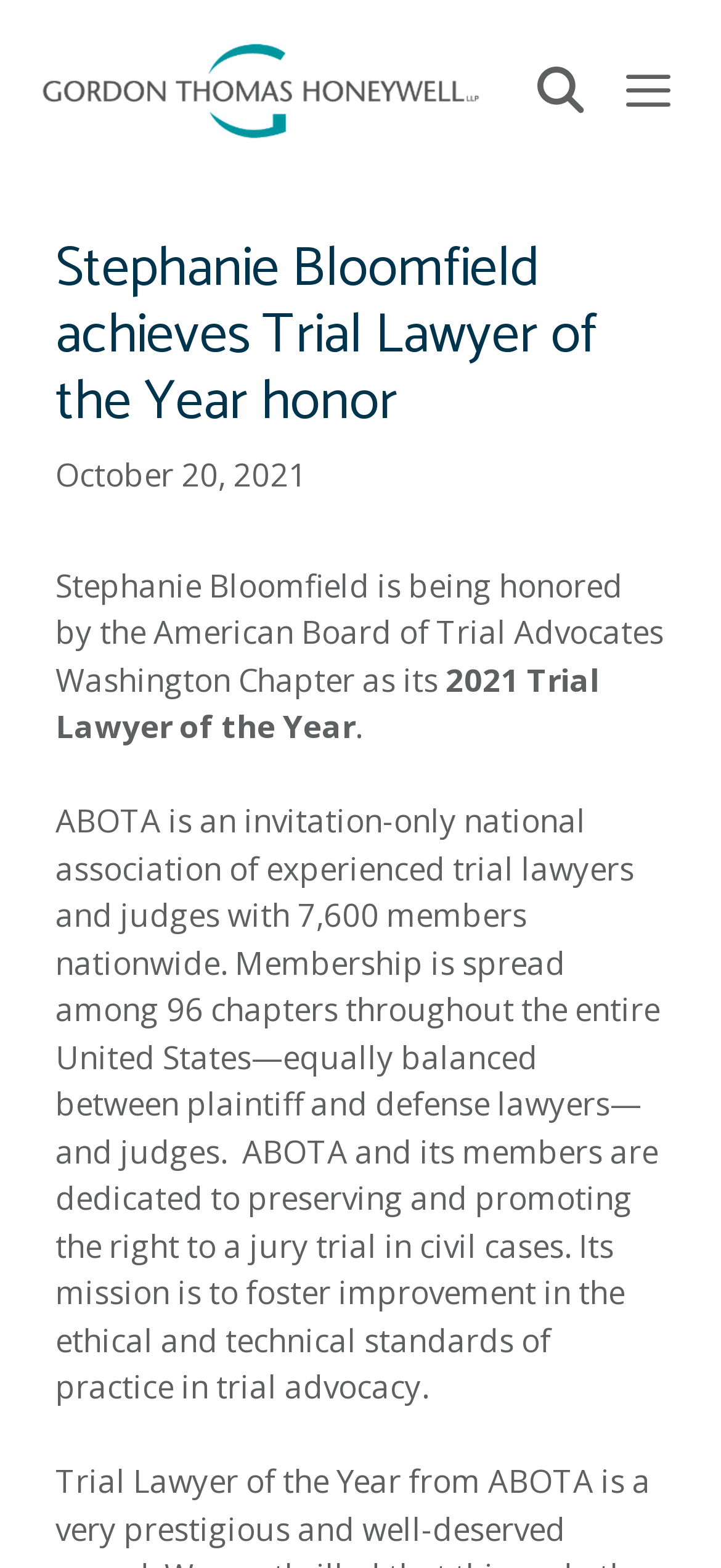Present a detailed account of what is displayed on the webpage.

The webpage is about Stephanie Bloomfield being honored as the 2021 Trial Lawyer of the Year by the American Board of Trial Advocates Washington Chapter. 

At the top of the page, there is a banner that spans the entire width, containing a link to "Gordon Thomas Honeywell" with an accompanying image. Below the banner, there is a navigation menu with a search bar and a menu button on the right side.

The main content of the page is divided into a header section and a body section. The header section contains a heading that announces Stephanie Bloomfield's achievement, followed by the date "October 20, 2021". 

In the body section, there are four paragraphs of text. The first paragraph describes Stephanie Bloomfield's honor, and the second paragraph mentions the year of the award. The third paragraph is a brief separator, and the fourth paragraph provides detailed information about ABOTA, including its mission and membership structure.

There are no other images on the page besides the one in the banner. The overall layout is organized, with clear headings and concise text.